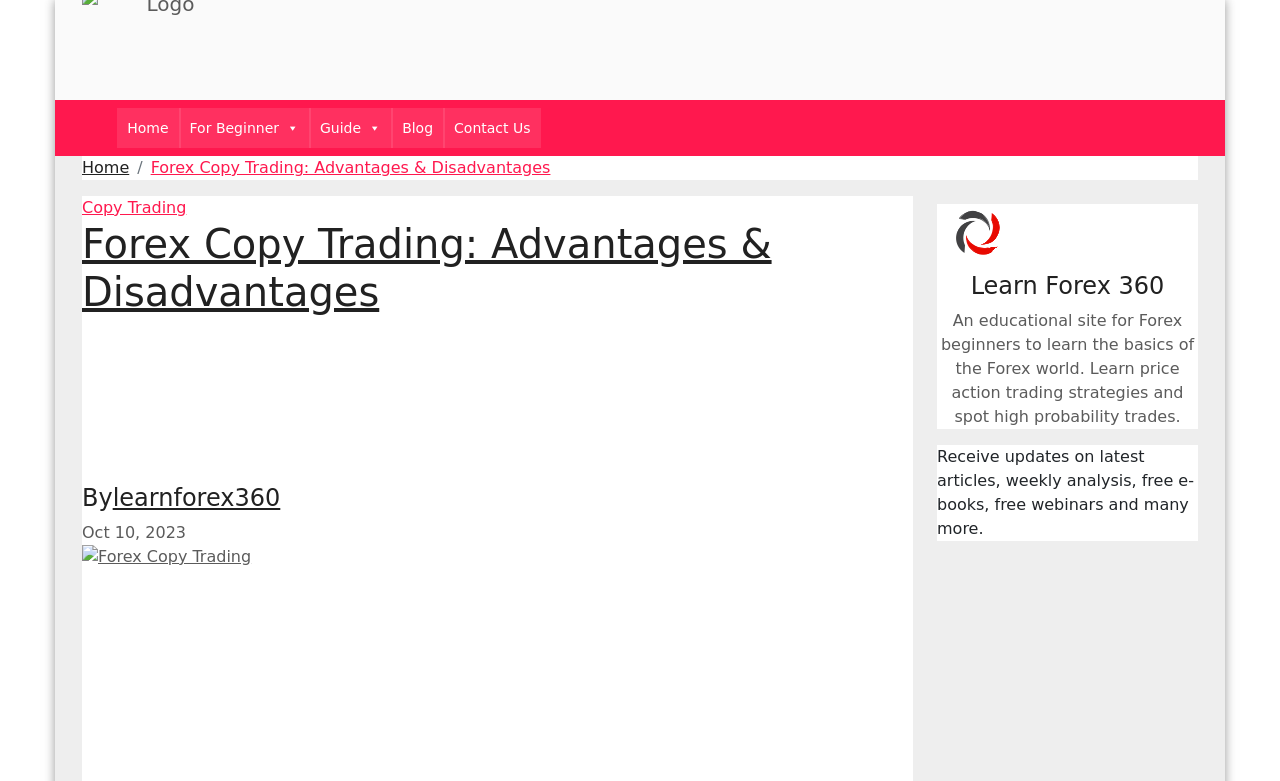Based on the element description Contact Us, identify the bounding box of the UI element in the given webpage screenshot. The coordinates should be in the format (top-left x, top-left y, bottom-right x, bottom-right y) and must be between 0 and 1.

[0.347, 0.138, 0.422, 0.19]